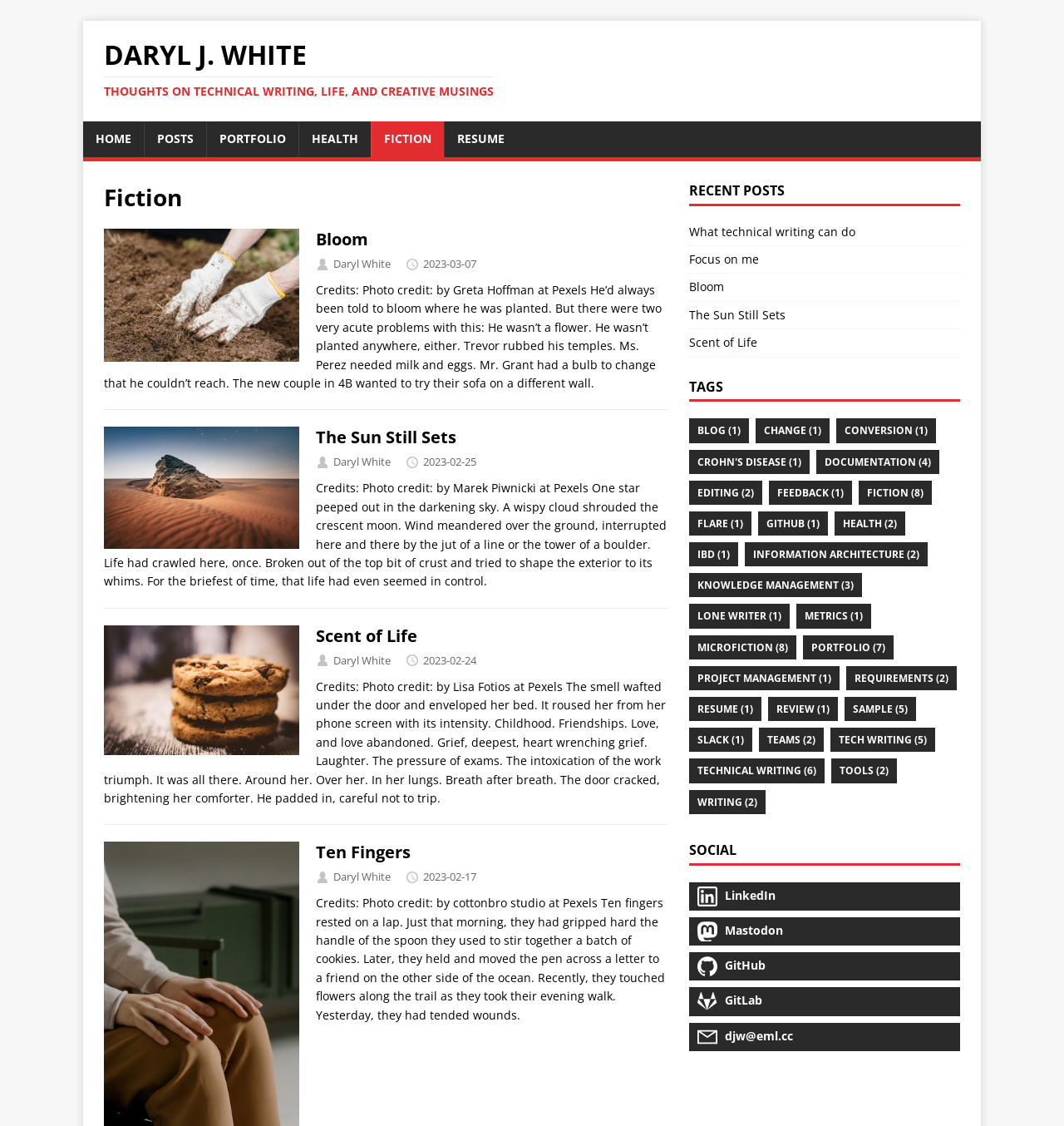Highlight the bounding box coordinates of the element you need to click to perform the following instruction: "Click on the 'HOME' link."

[0.078, 0.108, 0.135, 0.139]